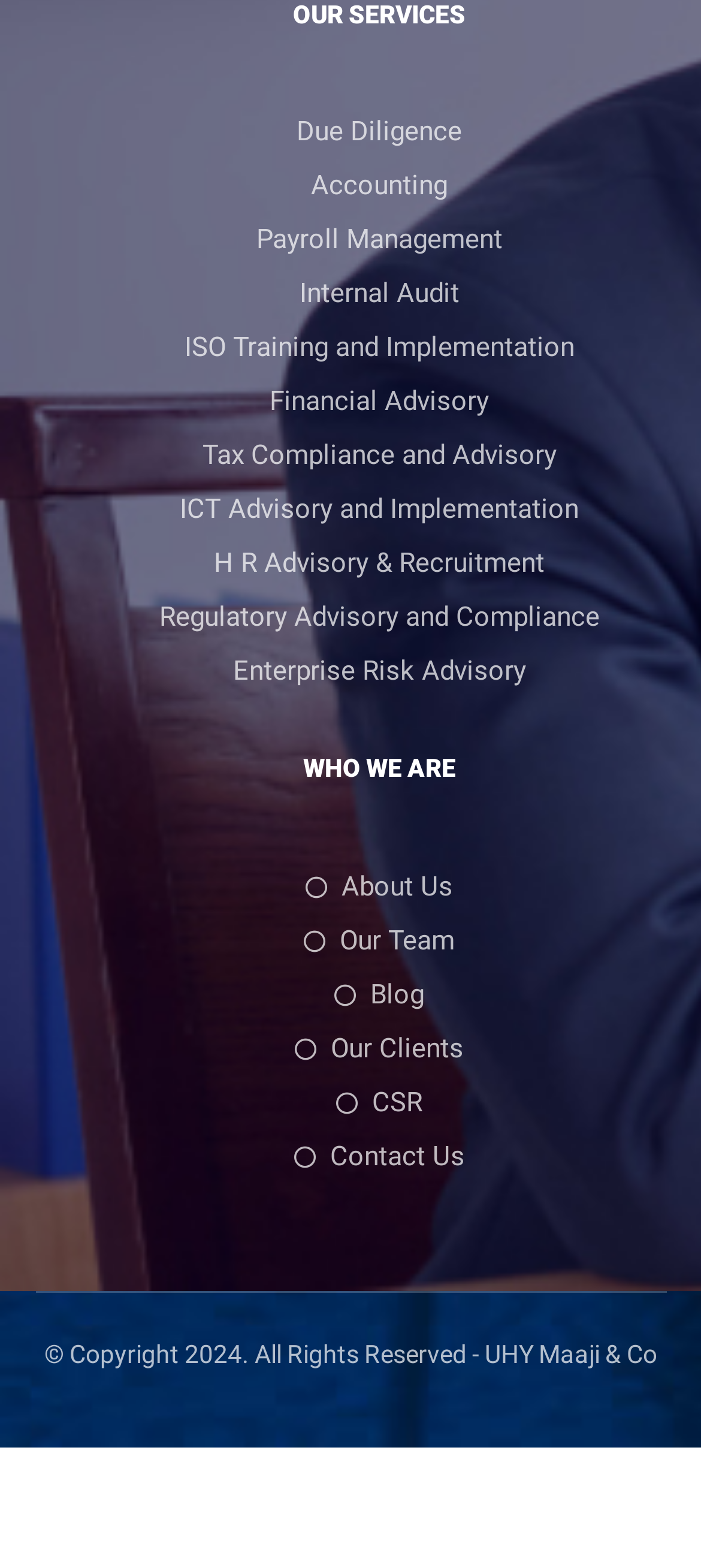Identify the bounding box coordinates of the part that should be clicked to carry out this instruction: "Contact Us".

[0.419, 0.727, 0.663, 0.748]